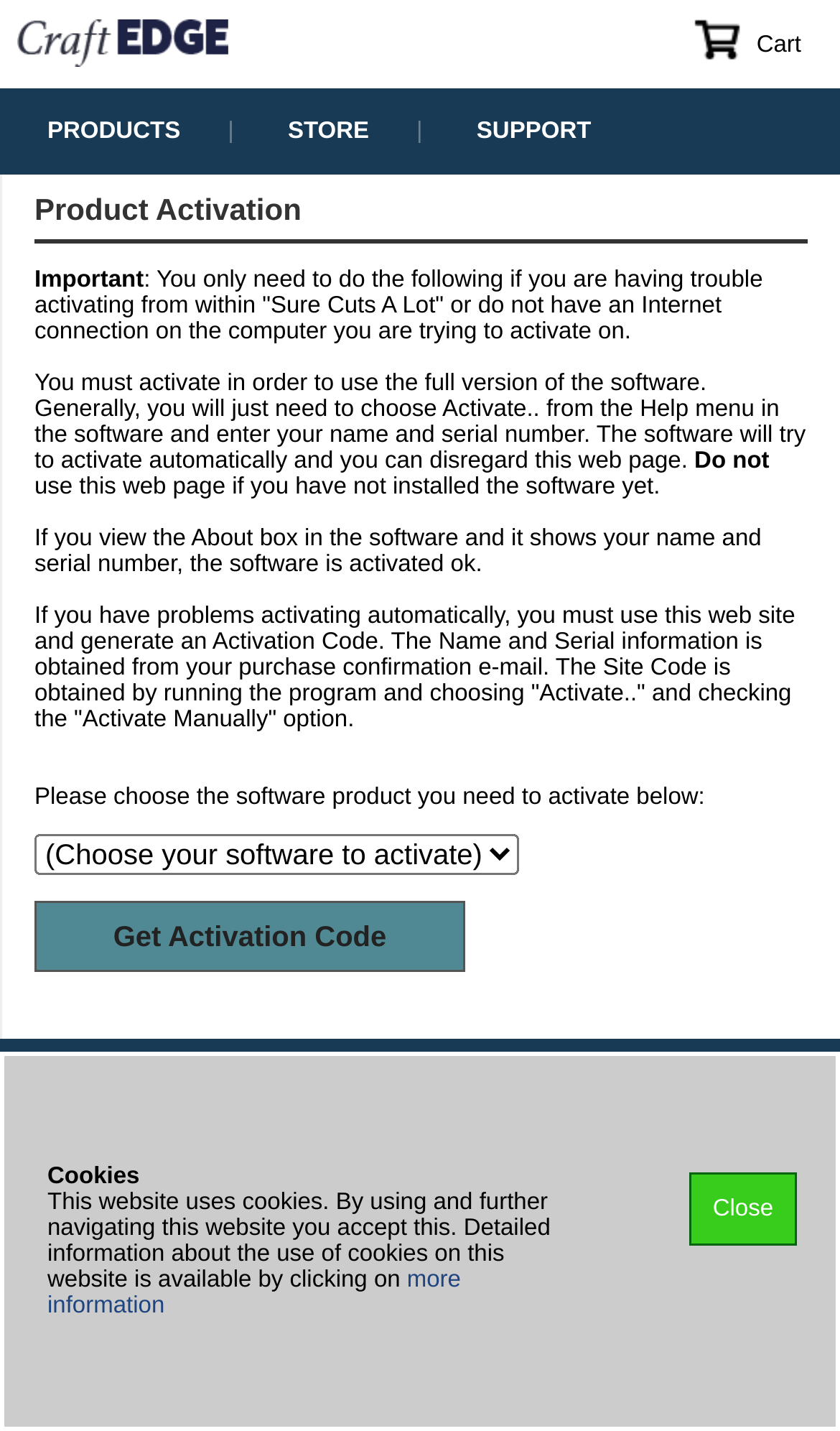Locate the bounding box coordinates of the clickable area to execute the instruction: "Select a software product from the dropdown". Provide the coordinates as four float numbers between 0 and 1, represented as [left, top, right, bottom].

[0.041, 0.583, 0.618, 0.611]